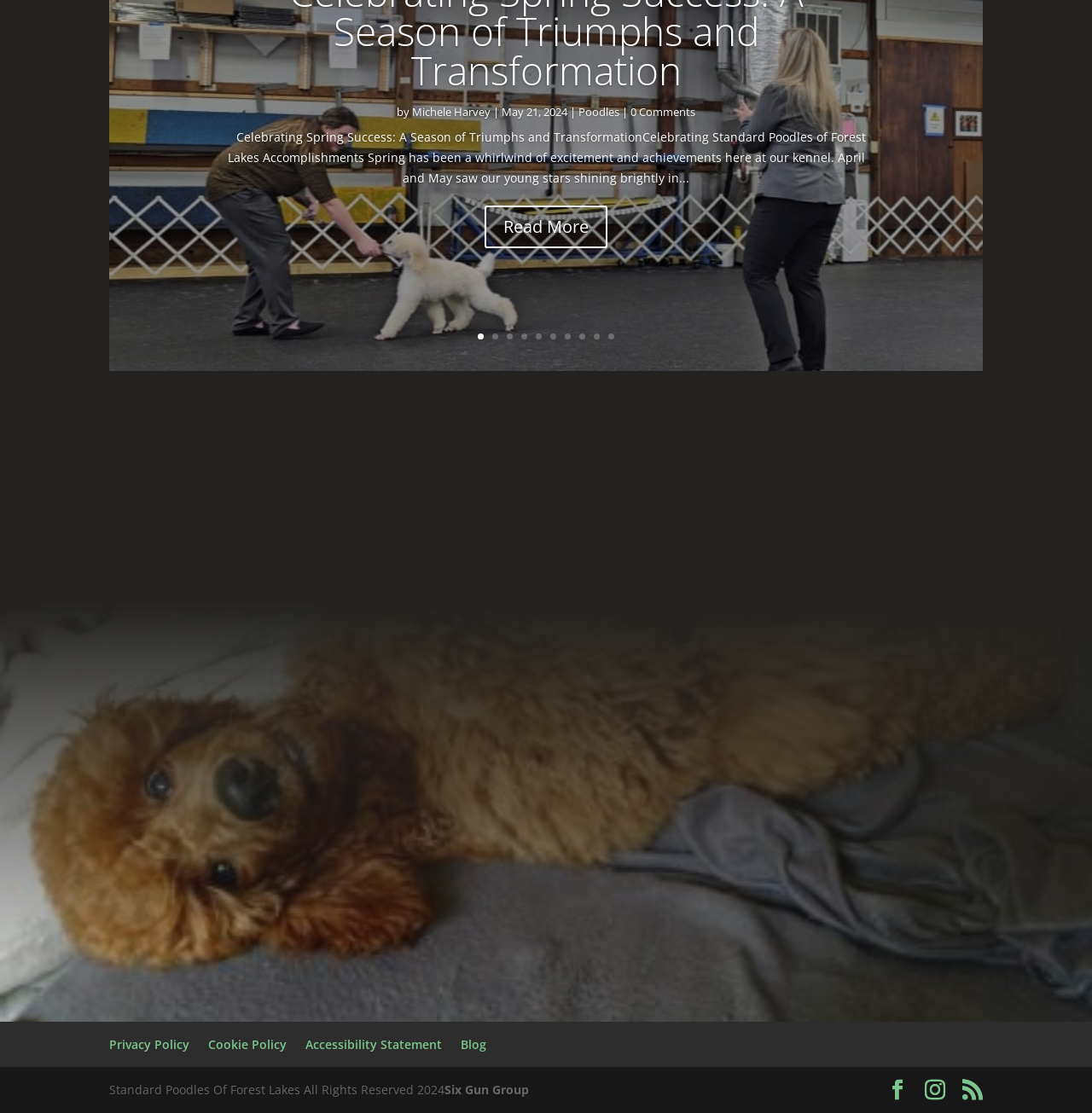How many links are there at the bottom of the webpage?
Analyze the image and provide a thorough answer to the question.

There are five links at the bottom of the webpage, namely 'Privacy Policy', 'Cookie Policy', 'Accessibility Statement', 'Blog', and 'Six Gun Group'.